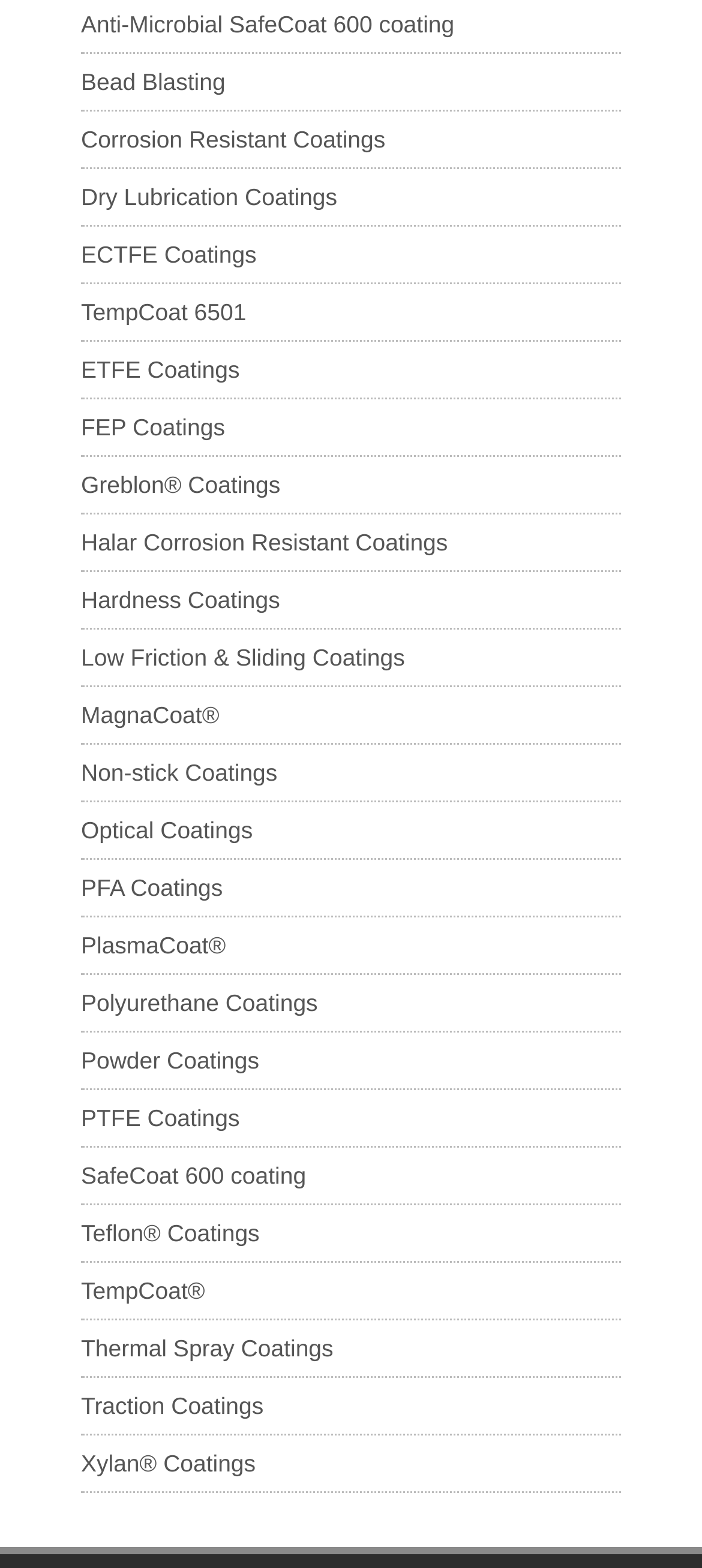Please locate the bounding box coordinates of the element that needs to be clicked to achieve the following instruction: "Read about ECTFE Coatings". The coordinates should be four float numbers between 0 and 1, i.e., [left, top, right, bottom].

[0.115, 0.153, 0.366, 0.17]